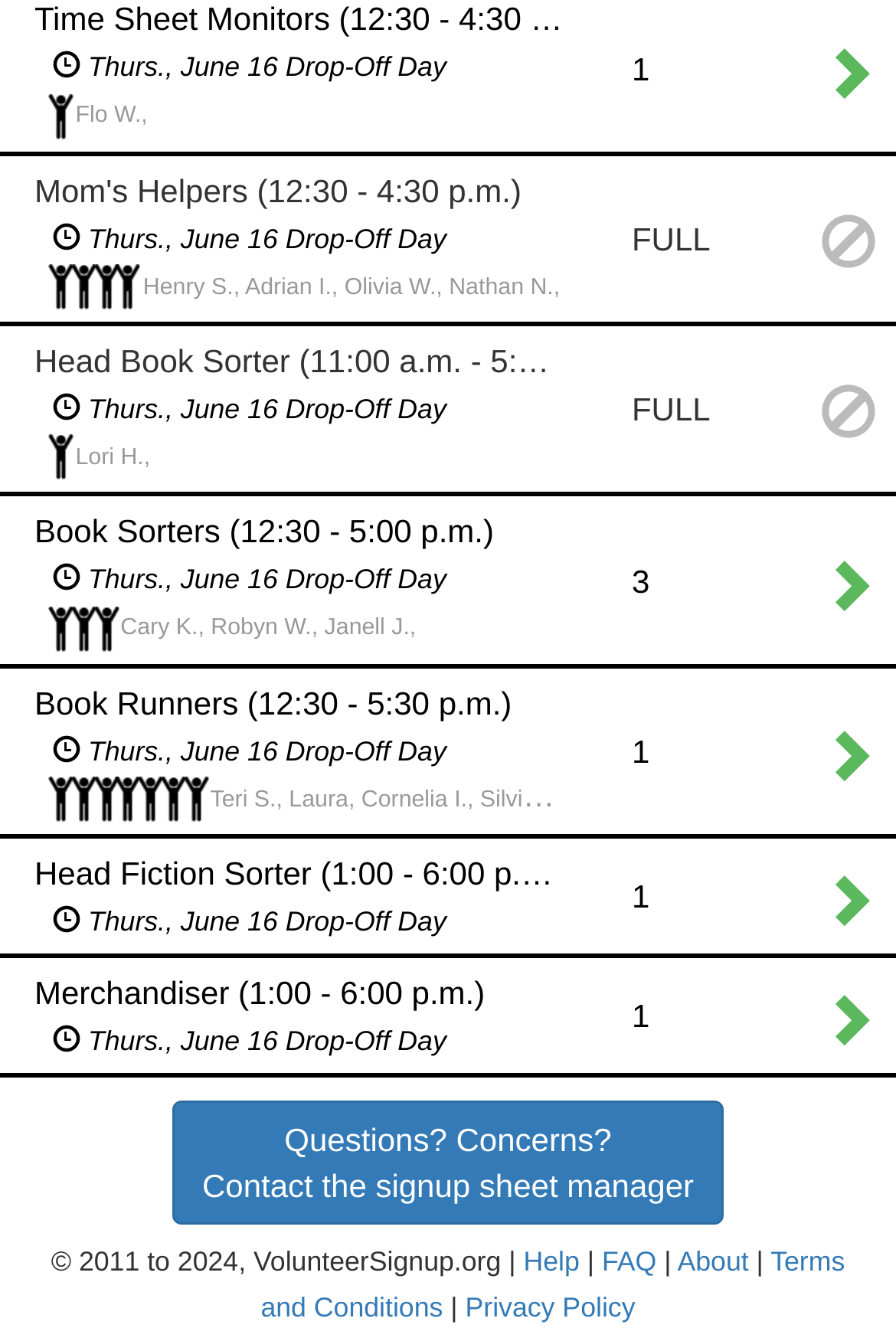Please determine the bounding box coordinates of the element's region to click in order to carry out the following instruction: "Click the link to view Book Sorters". The coordinates should be four float numbers between 0 and 1, i.e., [left, top, right, bottom].

[0.038, 0.374, 0.962, 0.503]